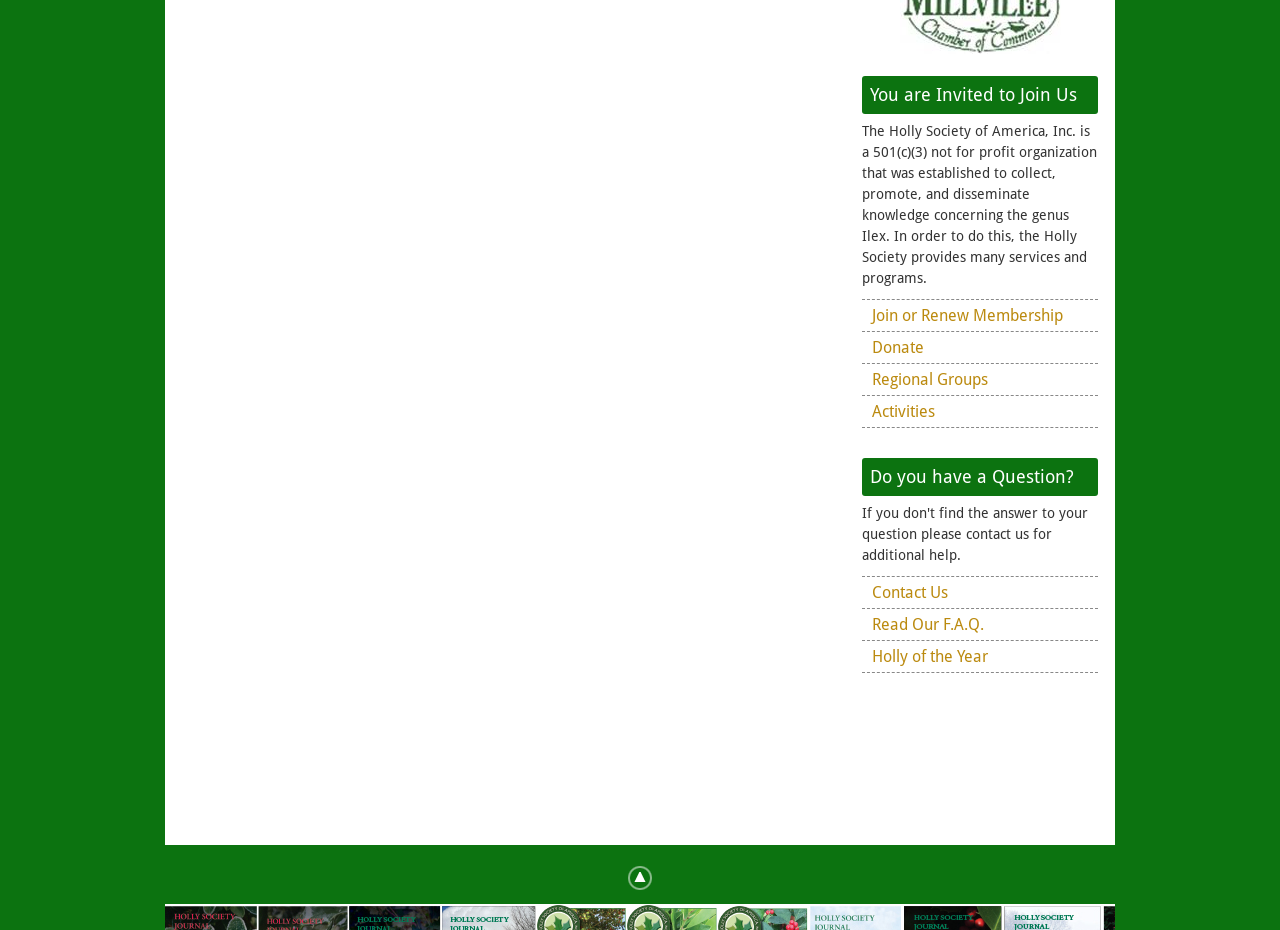What is the status of the organization?
Please provide a single word or phrase answer based on the image.

501(c)(3) not for profit